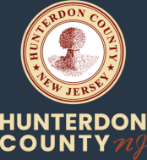What is written at the top of the circular border?
Respond to the question with a single word or phrase according to the image.

HUNTERDON COUNTY